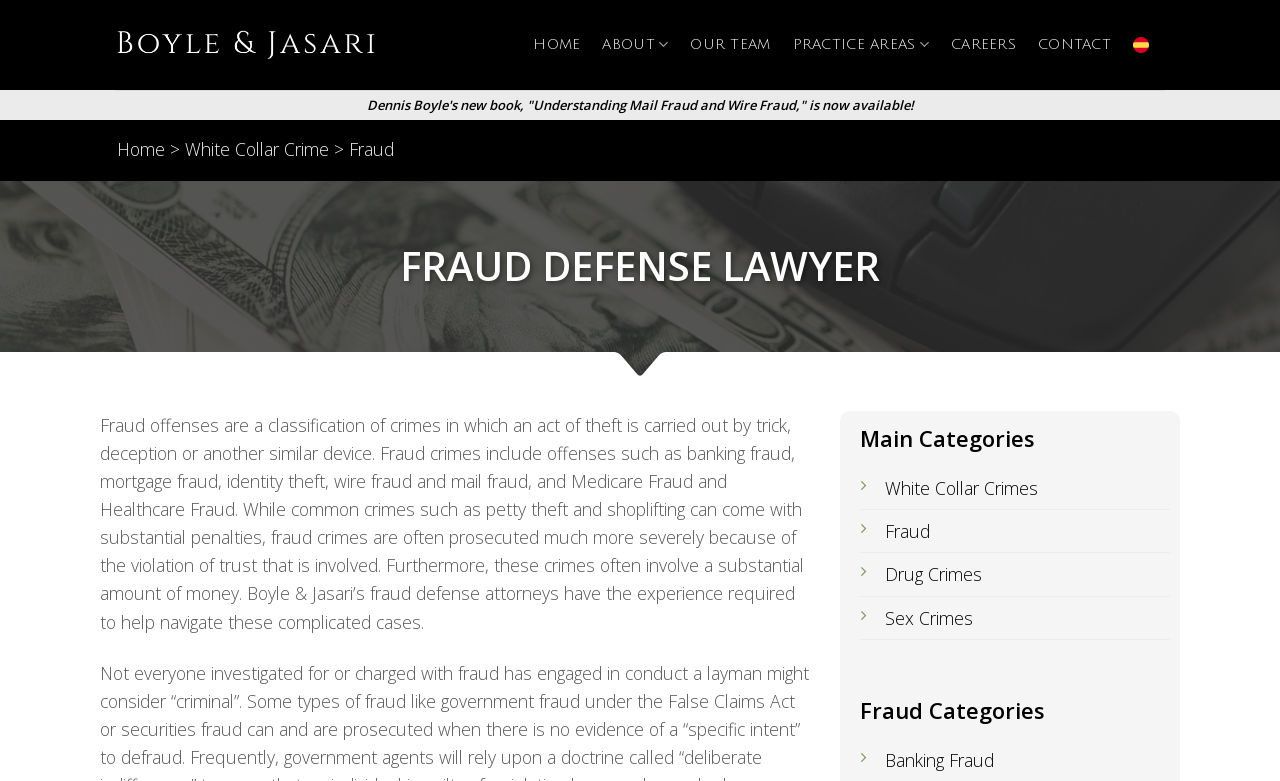What is banking fraud?
Refer to the image and provide a one-word or short phrase answer.

A type of fraud